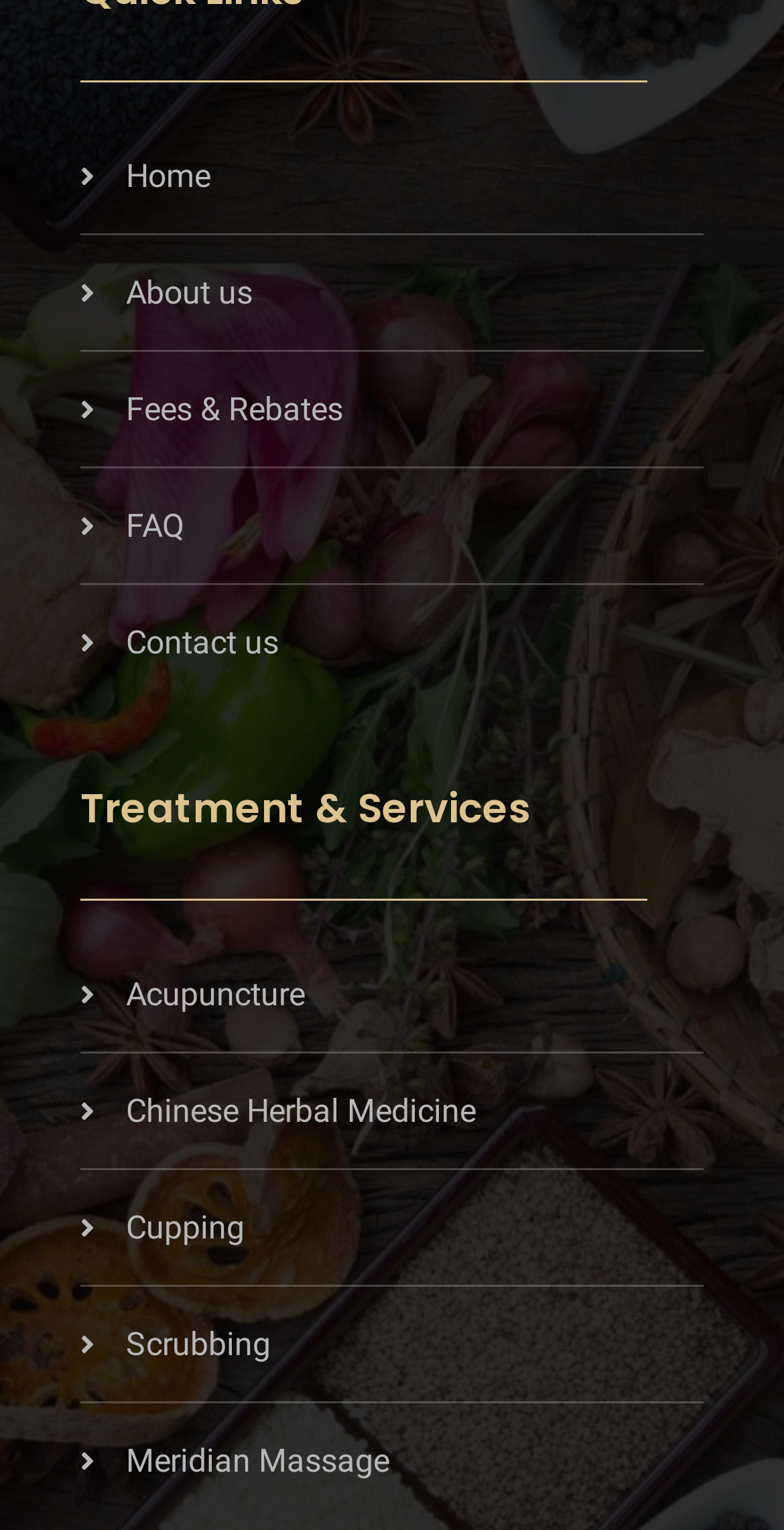Find the bounding box coordinates of the element to click in order to complete the given instruction: "view fees and rebates."

[0.103, 0.252, 0.897, 0.284]